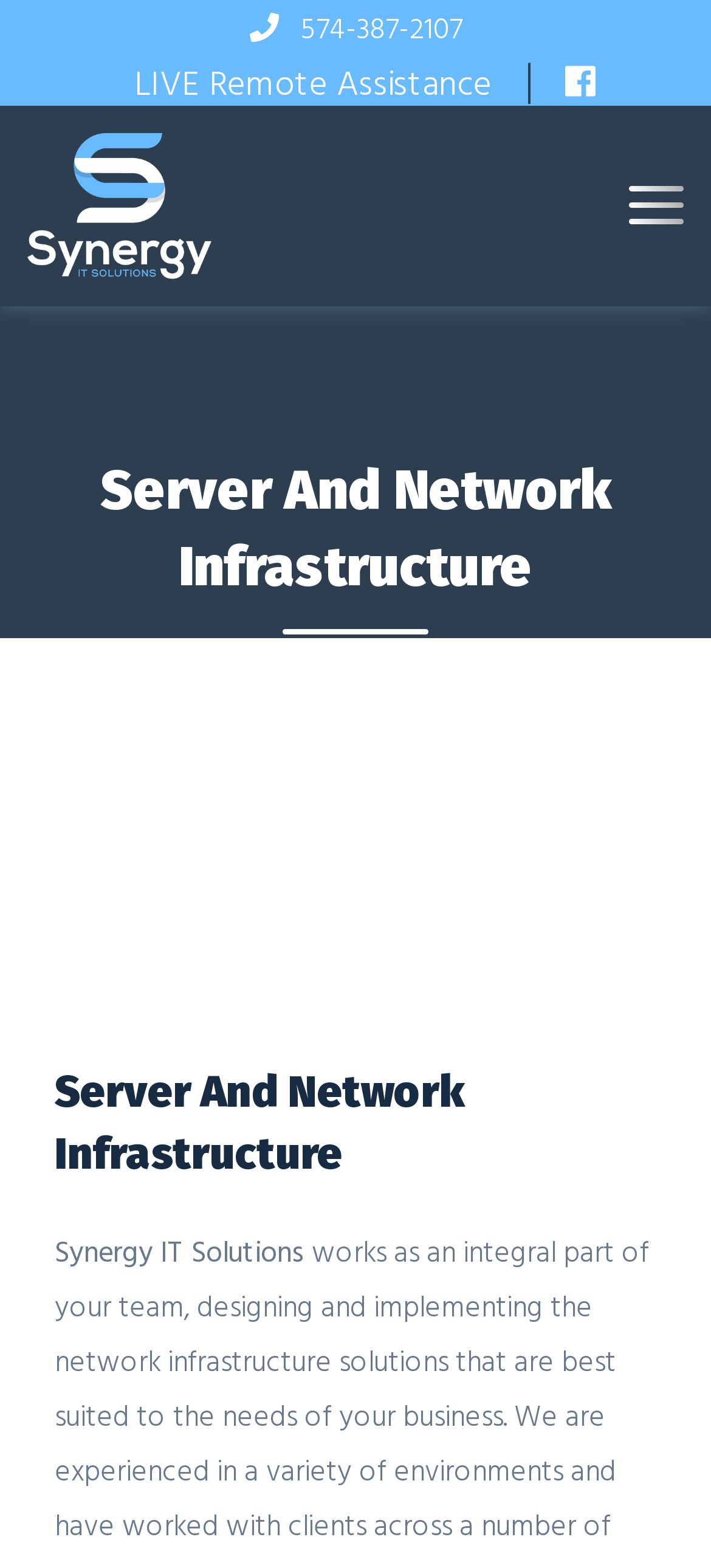Create a detailed narrative of the webpage’s visual and textual elements.

The webpage is about Server And Network Infrastructure provided by Synergy IT Solutions. At the top left, there is a logo of Synergy IT Solutions, which is an image. Next to the logo, there is a link to the company's homepage. 

On the top right, there are three links: a phone number '574-387-2107', 'LIVE Remote Assistance', and an empty link. These links are separated by a vertical bar. 

Below the top section, there is a main heading 'Server And Network Infrastructure' that spans across the page. 

Further down, there is a repeated heading 'Server And Network Infrastructure' that is smaller in size and positioned near the bottom of the page. Below this heading, there is a text 'Synergy IT Solutions'. 

On the top right corner, there is a toggle button to control the navigation menu.